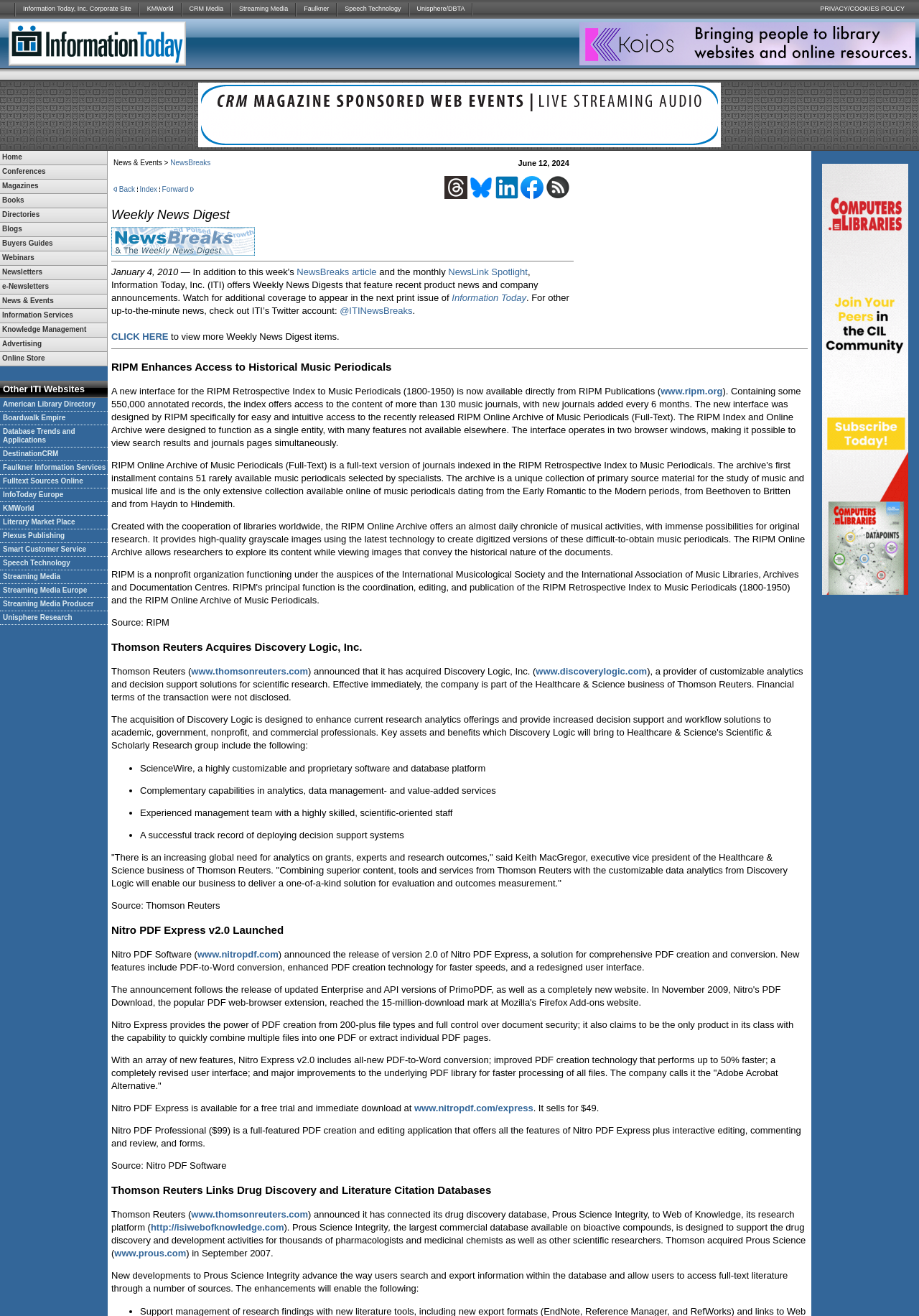Give a one-word or one-phrase response to the question: 
How many links are there in the top navigation bar?

9